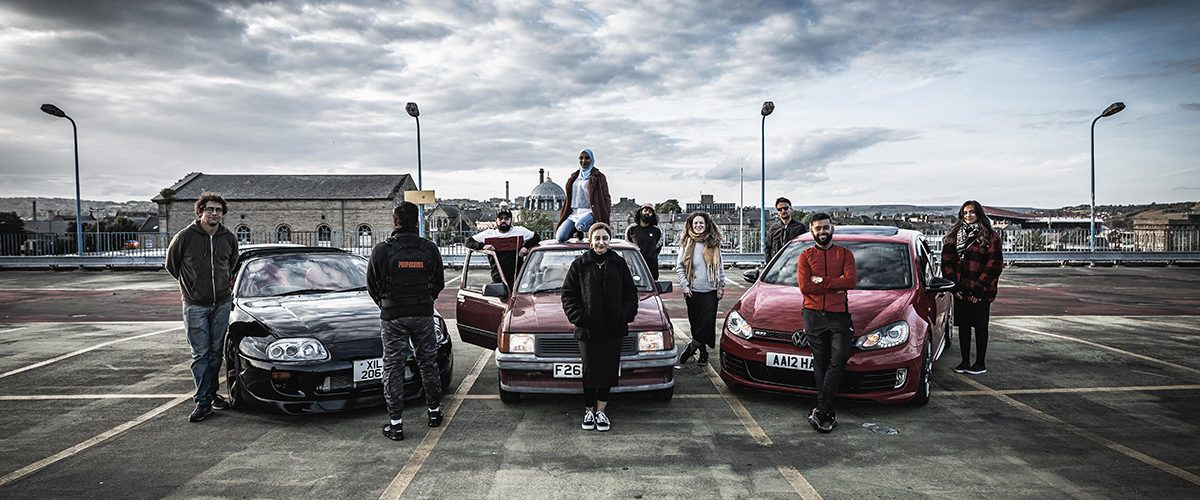Generate a comprehensive caption that describes the image.

The image captures a vibrant gathering of young individuals on a rooftop parking area, each posing confidently beside their cars. In the foreground, an iconic black sports car and a sleek red vehicle stand out, while multiple figures lean against and sit on their cars. The group appears to be enjoying a moment of camaraderie, dressed in casual, stylish attire that reflects individual personalities. Behind them, the urban skyline adds depth to the scene, showcasing a mix of historic and contemporary architecture under a moody, cloud-filled sky. This setting not only highlights the love for cars and the car culture among the group but also emphasizes their connection and shared experiences against a backdrop of city life.